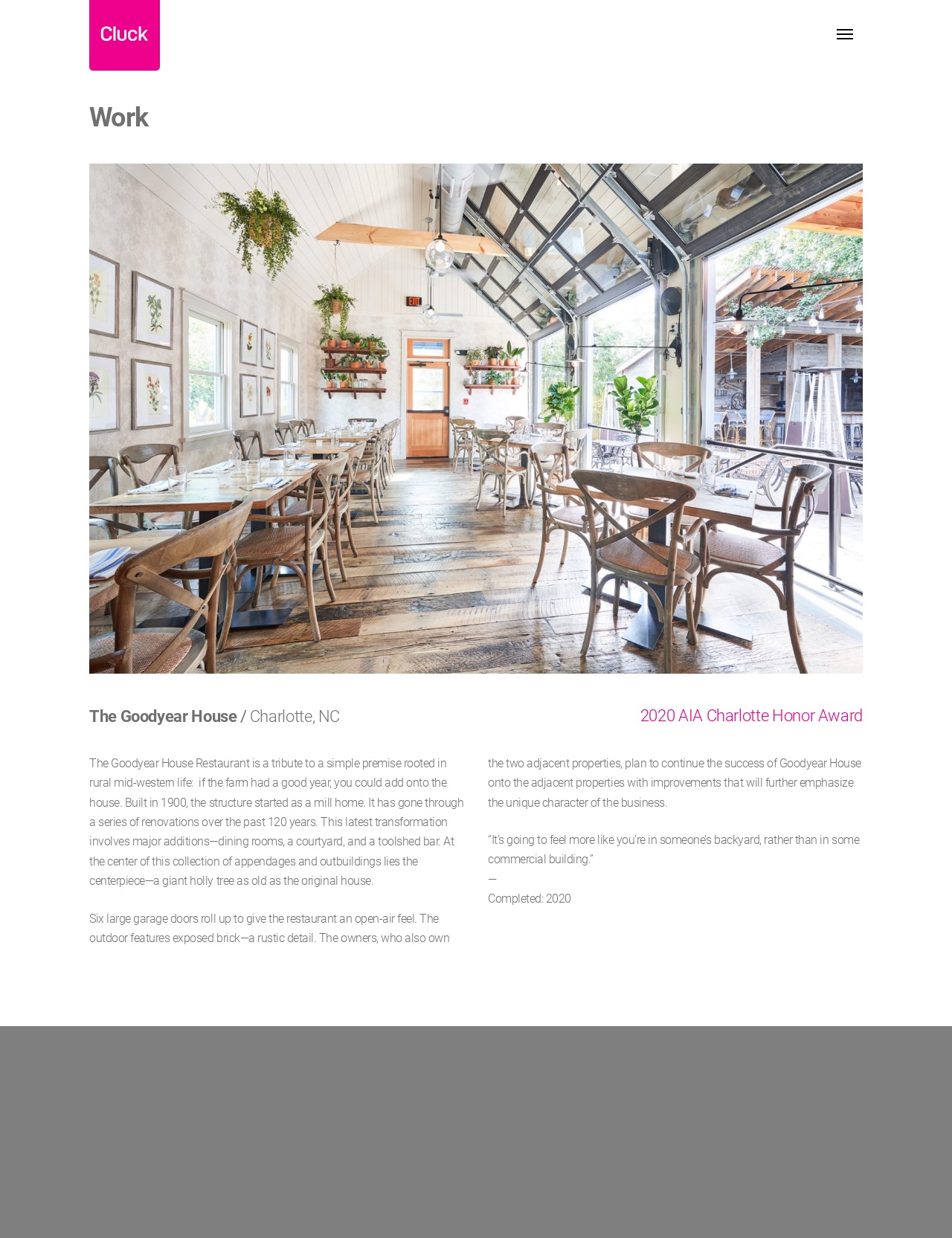What is the unique feature of the restaurant's outdoor area?
Refer to the image and provide a detailed answer to the question.

I found the answer by looking at the StaticText element with the text 'The outdoor features exposed brick—a rustic detail.' which mentions the unique feature of the restaurant's outdoor area.